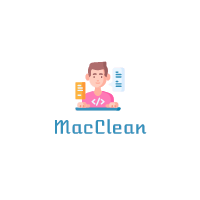Give a detailed account of the elements present in the image.

The image features the logo of MacClean, an online platform dedicated to providing insights and guidance on Mac IT solutions. In the logo, a character is depicted at a workstation, surrounded by various documents and files, symbolizing organization and efficiency. The character, wearing a pink shirt adorned with a coding symbol, conveys a tech-savvy image, while the blue text below the graphic reads "MacClean," emphasizing the brand's focus on cleanliness and optimization in the digital world. This visual representation effectively communicates the brand's commitment to helping users navigate and maintain their Mac devices.